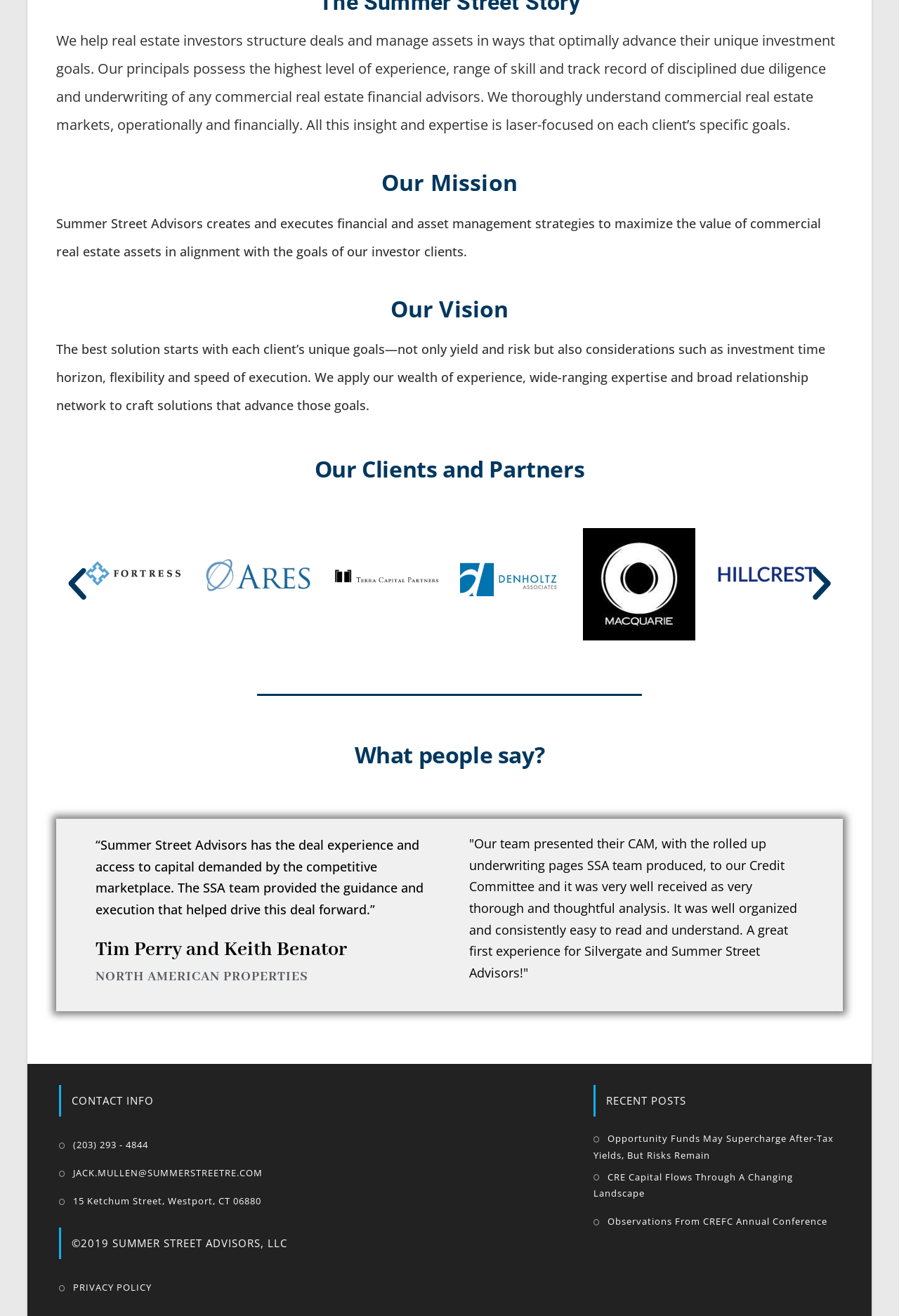Identify the bounding box coordinates for the element that needs to be clicked to fulfill this instruction: "Click the 'Next slide' button". Provide the coordinates in the format of four float numbers between 0 and 1: [left, top, right, bottom].

[0.891, 0.428, 0.938, 0.46]